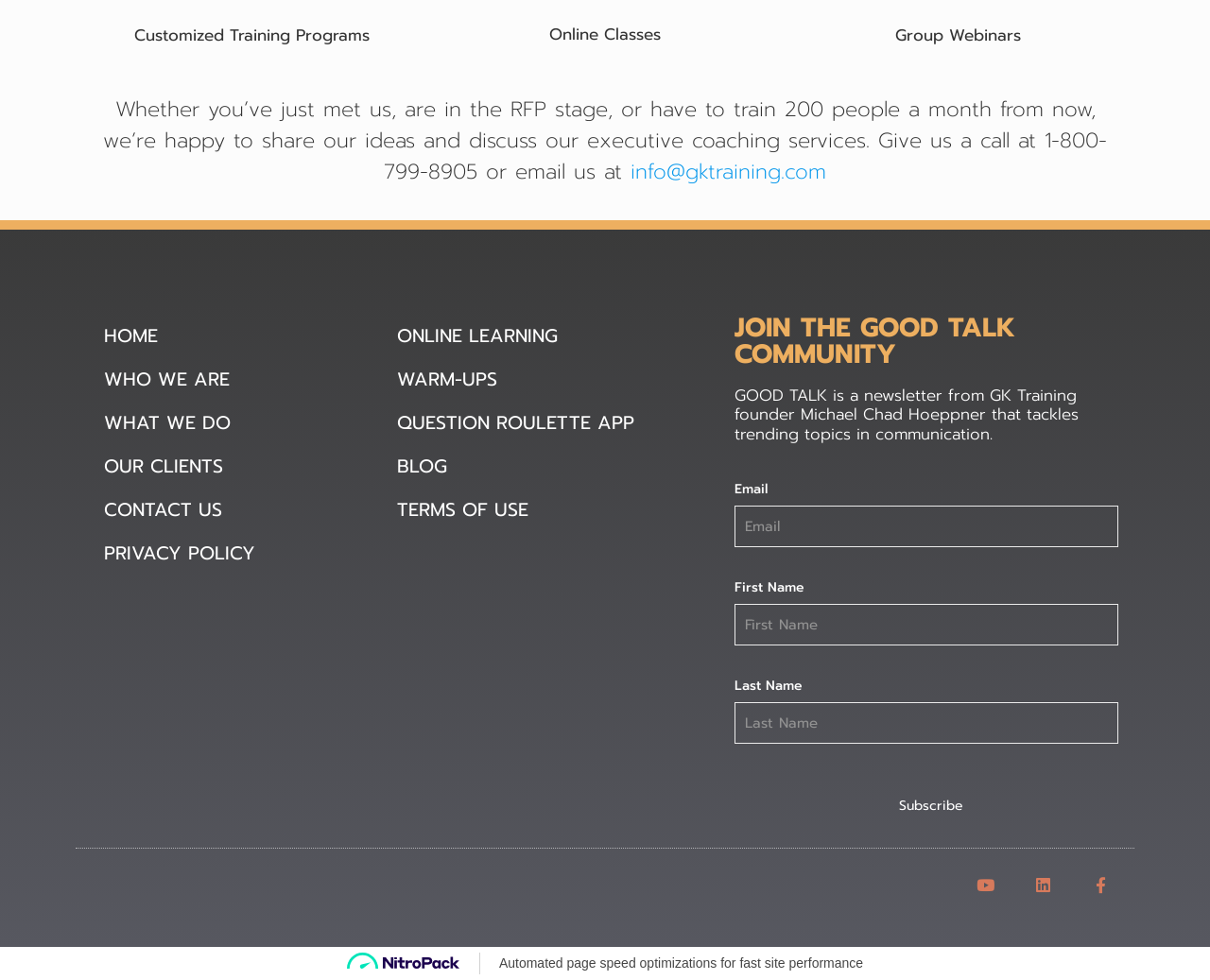What is the phone number to contact for executive coaching services?
From the details in the image, provide a complete and detailed answer to the question.

The phone number can be found in the StaticText element with the text 'Whether you’ve just met us, are in the RFP stage, or have to train 200 people a month from now, we’re happy to share our ideas and discuss our executive coaching services. Give us a call at 1-800-799-8905 or email us at...'.